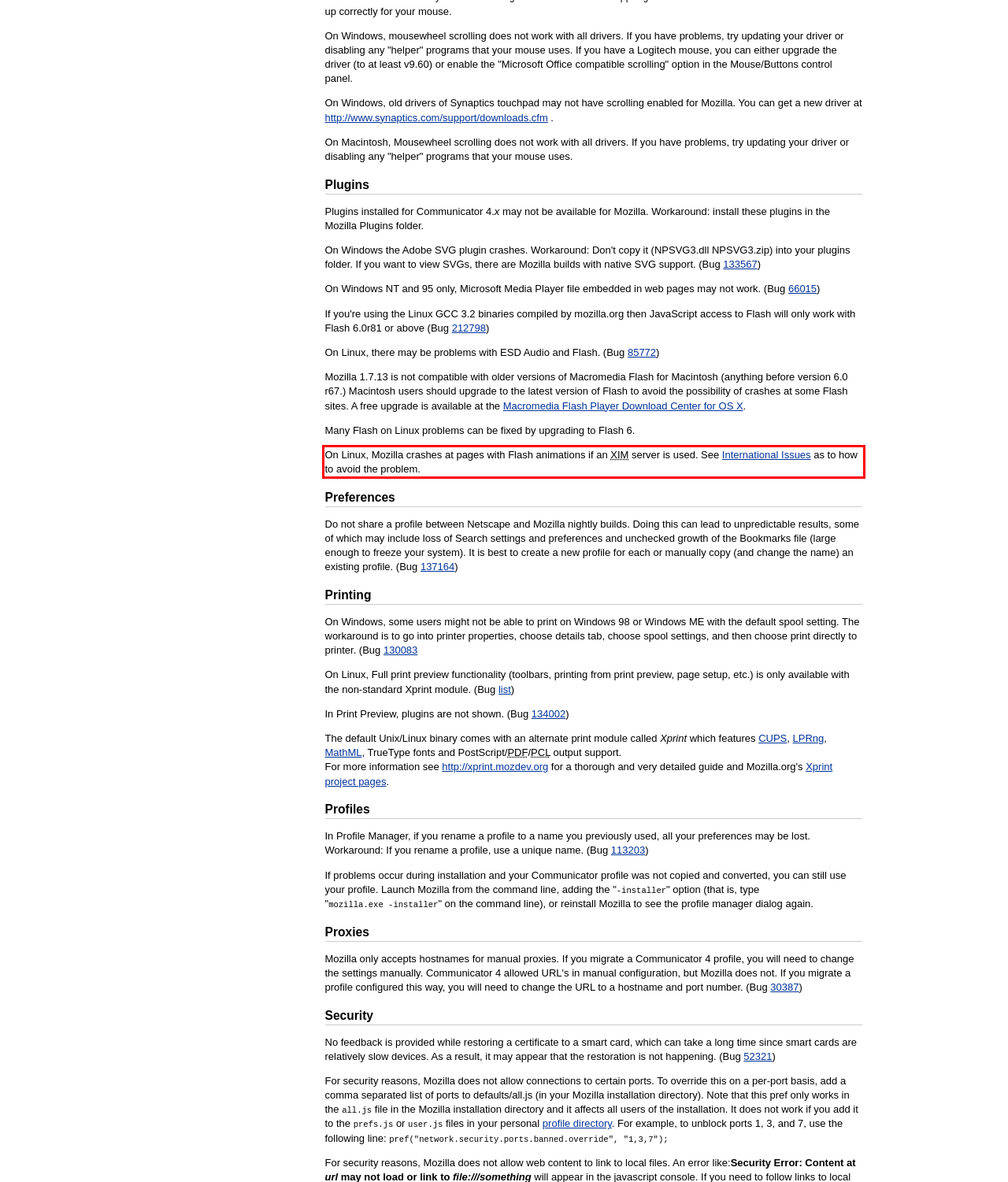You are given a webpage screenshot with a red bounding box around a UI element. Extract and generate the text inside this red bounding box.

On Linux, Mozilla crashes at pages with Flash animations if an XIM server is used. See International Issues as to how to avoid the problem.